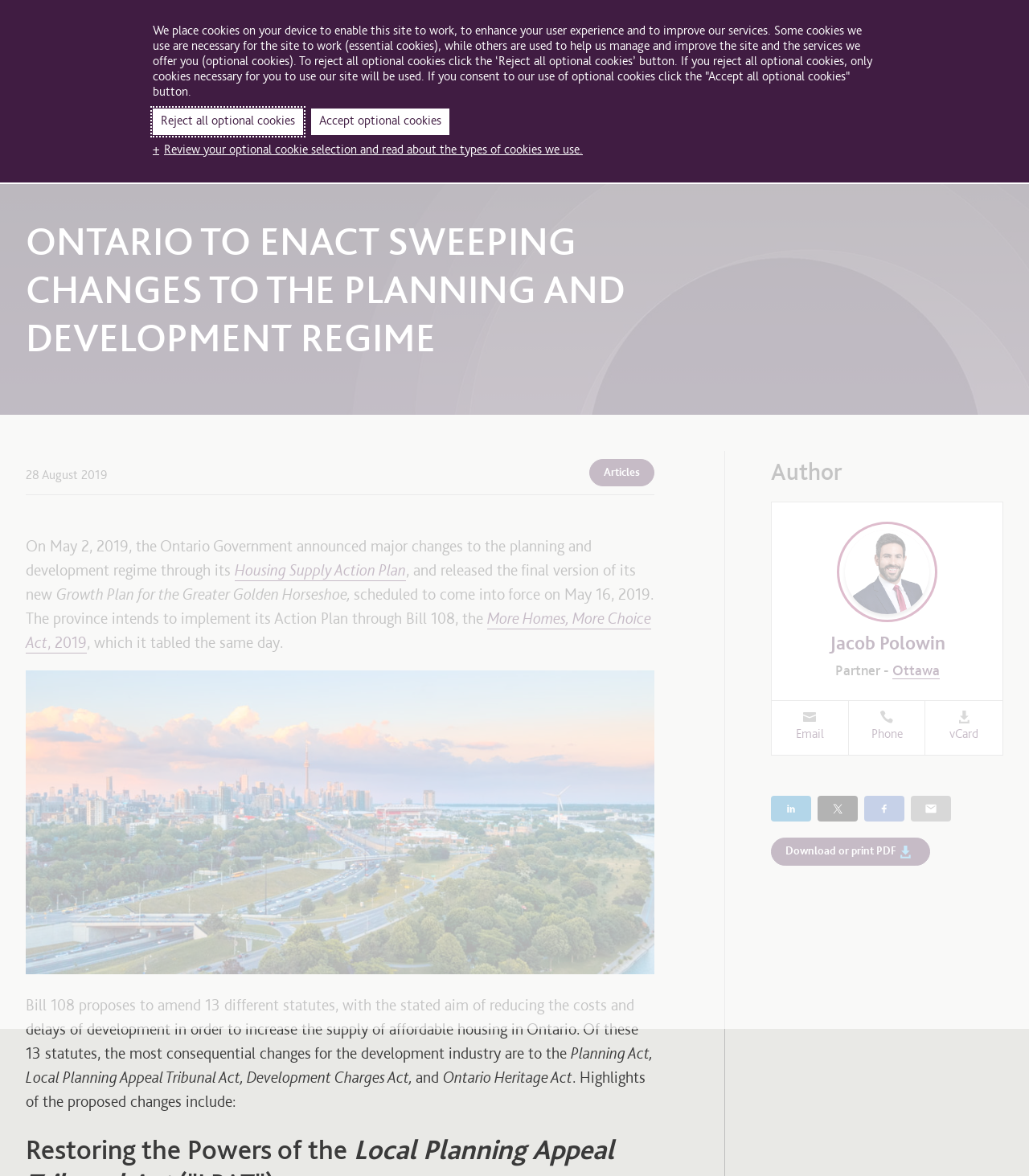Pinpoint the bounding box coordinates of the clickable element needed to complete the instruction: "Contact Jacob Polowin". The coordinates should be provided as four float numbers between 0 and 1: [left, top, right, bottom].

[0.765, 0.435, 0.959, 0.547]